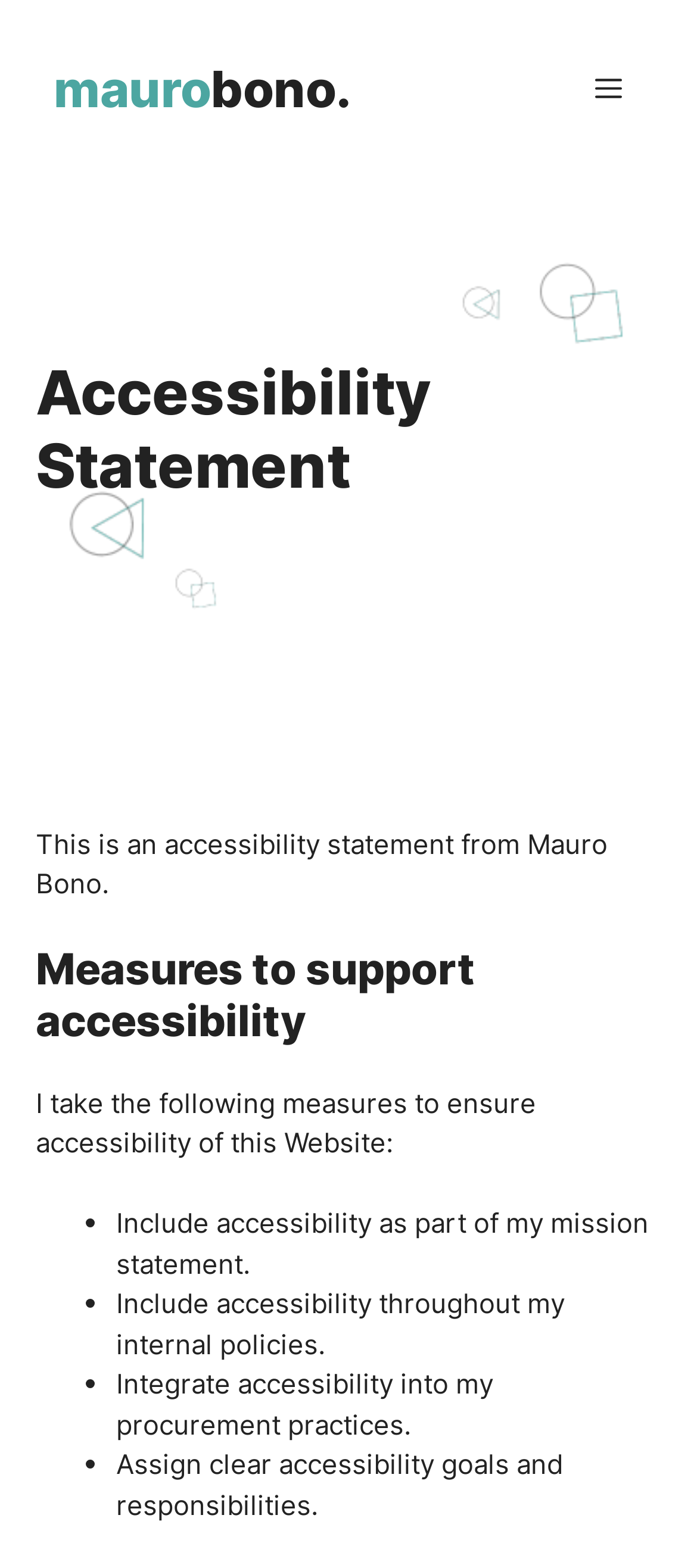Describe the webpage meticulously, covering all significant aspects.

The webpage is an accessibility statement from Mauro Bono, a WordPress expert. At the top, there is a banner that spans the entire width of the page, containing a link to "maurobono." To the right of the banner, there is a mobile toggle button labeled "MENU" that controls a slide-out menu.

Below the banner, there is a heading that reads "Accessibility Statement" followed by a paragraph of text that introduces the purpose of the statement. Further down, there is another heading titled "Measures to support accessibility" followed by a paragraph that explains Mauro Bono's commitment to ensuring the accessibility of his website.

Underneath, there is a list of measures taken to support accessibility, marked by bullet points. The list includes four items: including accessibility as part of his mission statement, integrating it into his internal policies, incorporating it into his procurement practices, and assigning clear accessibility goals and responsibilities. Each list item is accompanied by a brief description.